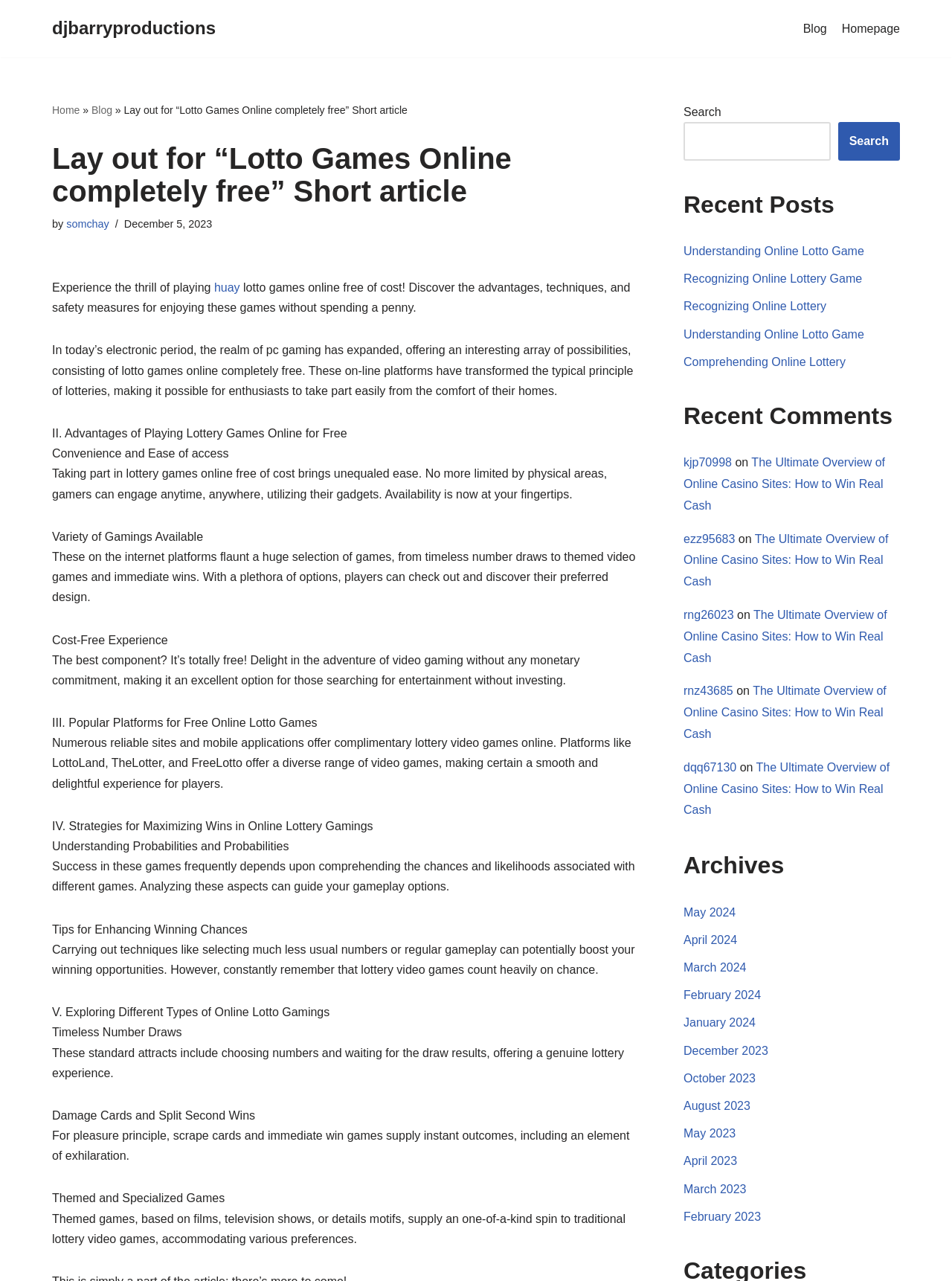Using the webpage screenshot, find the UI element described by April 2023. Provide the bounding box coordinates in the format (top-left x, top-left y, bottom-right x, bottom-right y), ensuring all values are floating point numbers between 0 and 1.

[0.718, 0.901, 0.774, 0.911]